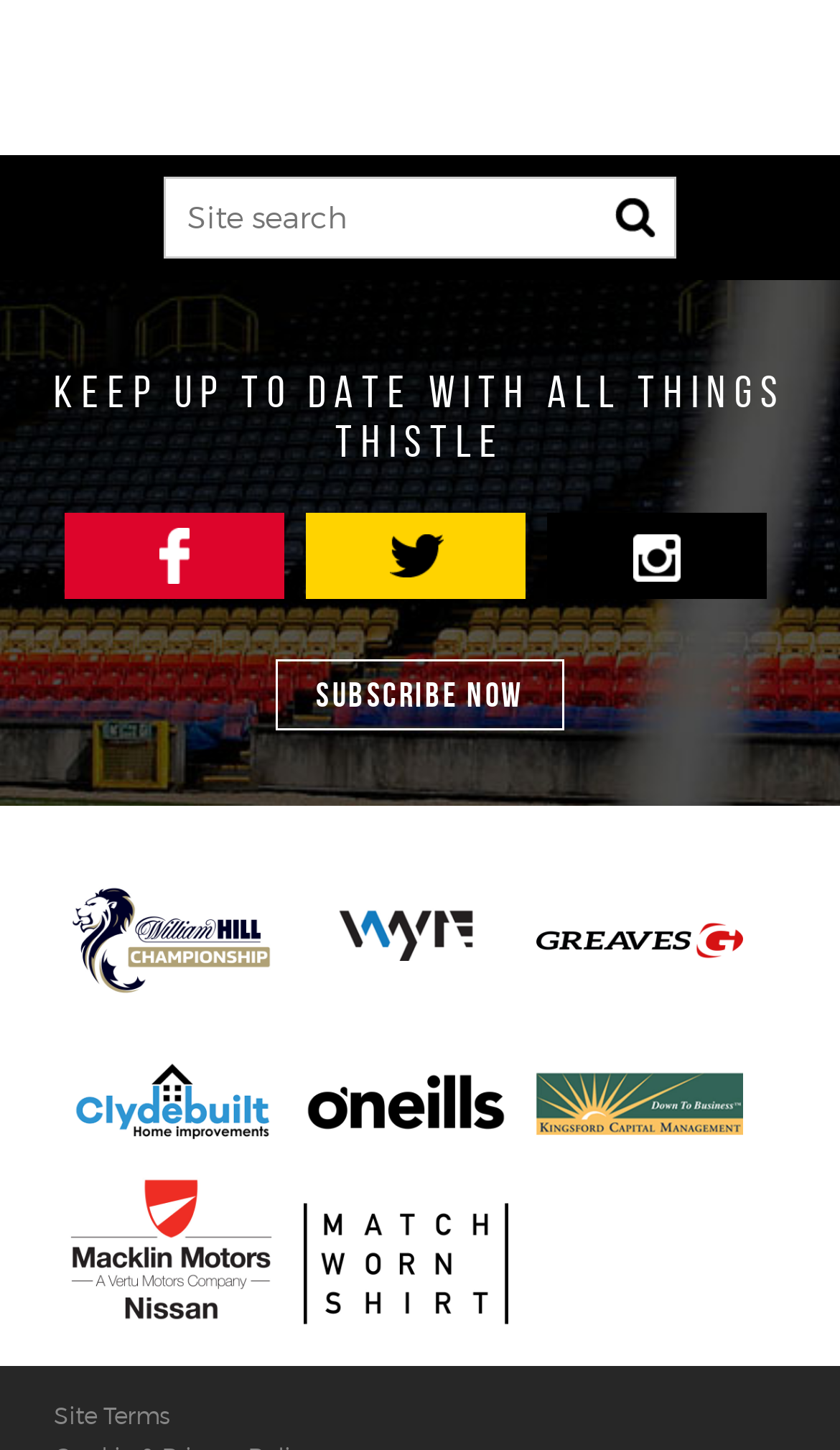What is the text above the social media links?
Based on the visual content, answer with a single word or a brief phrase.

KEEP UP TO DATE WITH ALL THINGS THISTLE